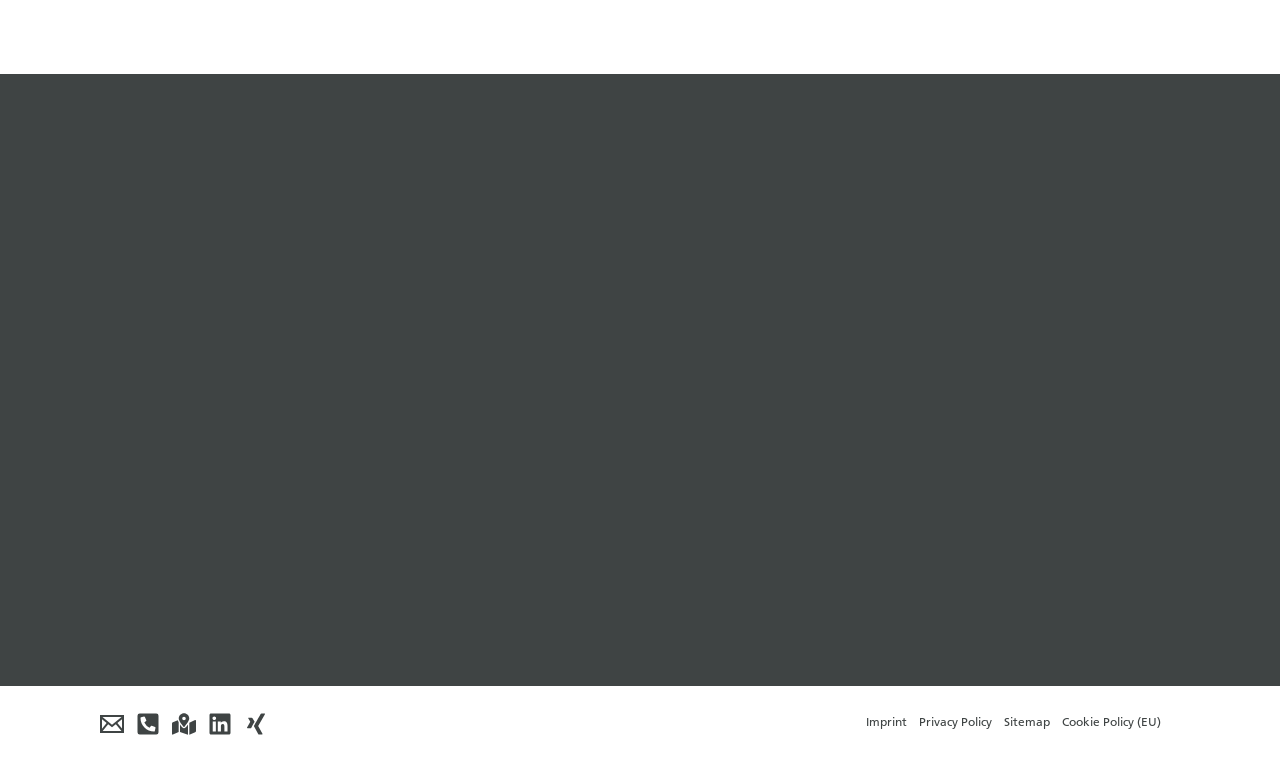How many product names are listed?
Answer with a single word or phrase, using the screenshot for reference.

4